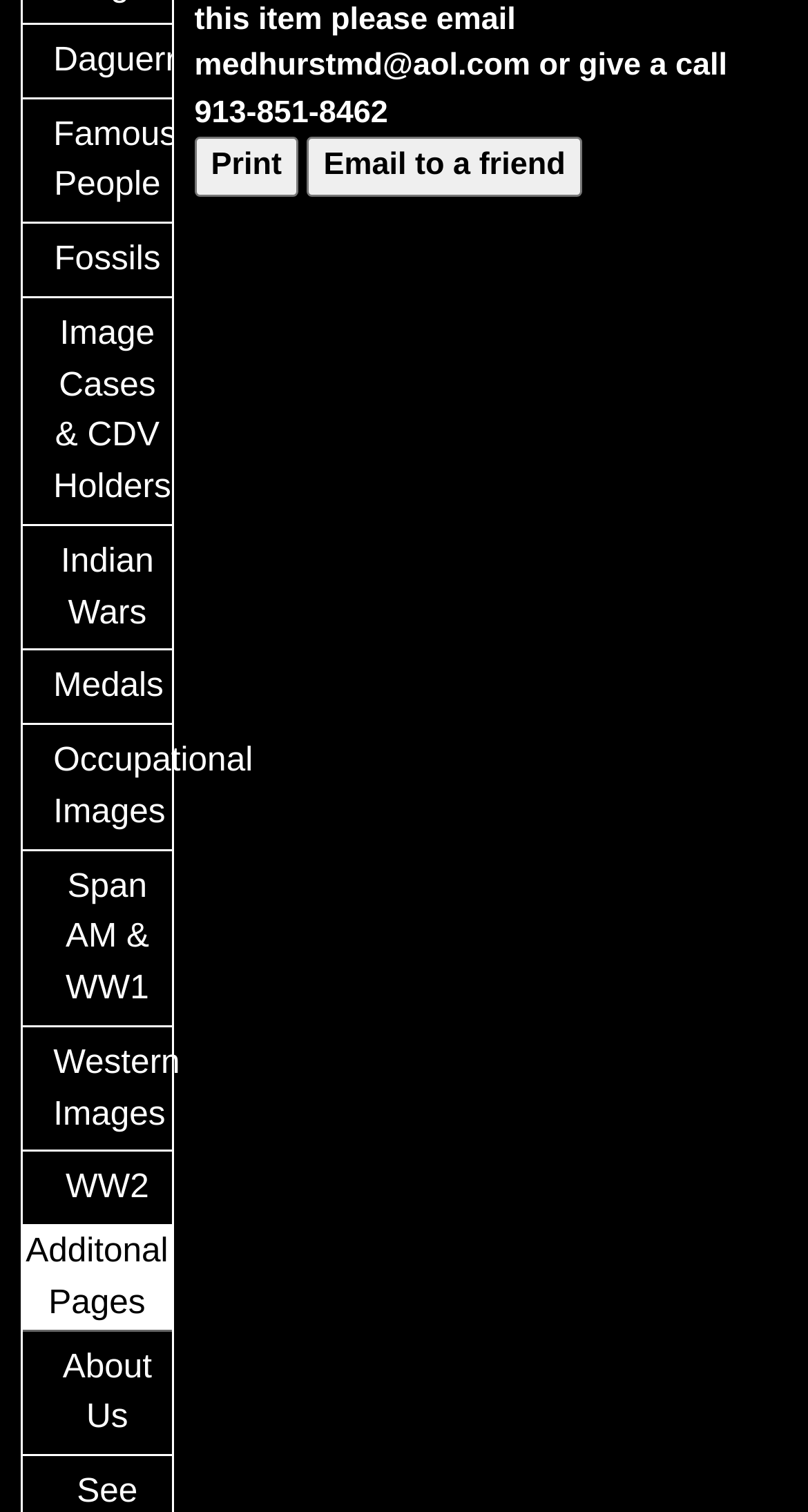How many links are there in the main category section?
Answer with a single word or phrase by referring to the visual content.

9